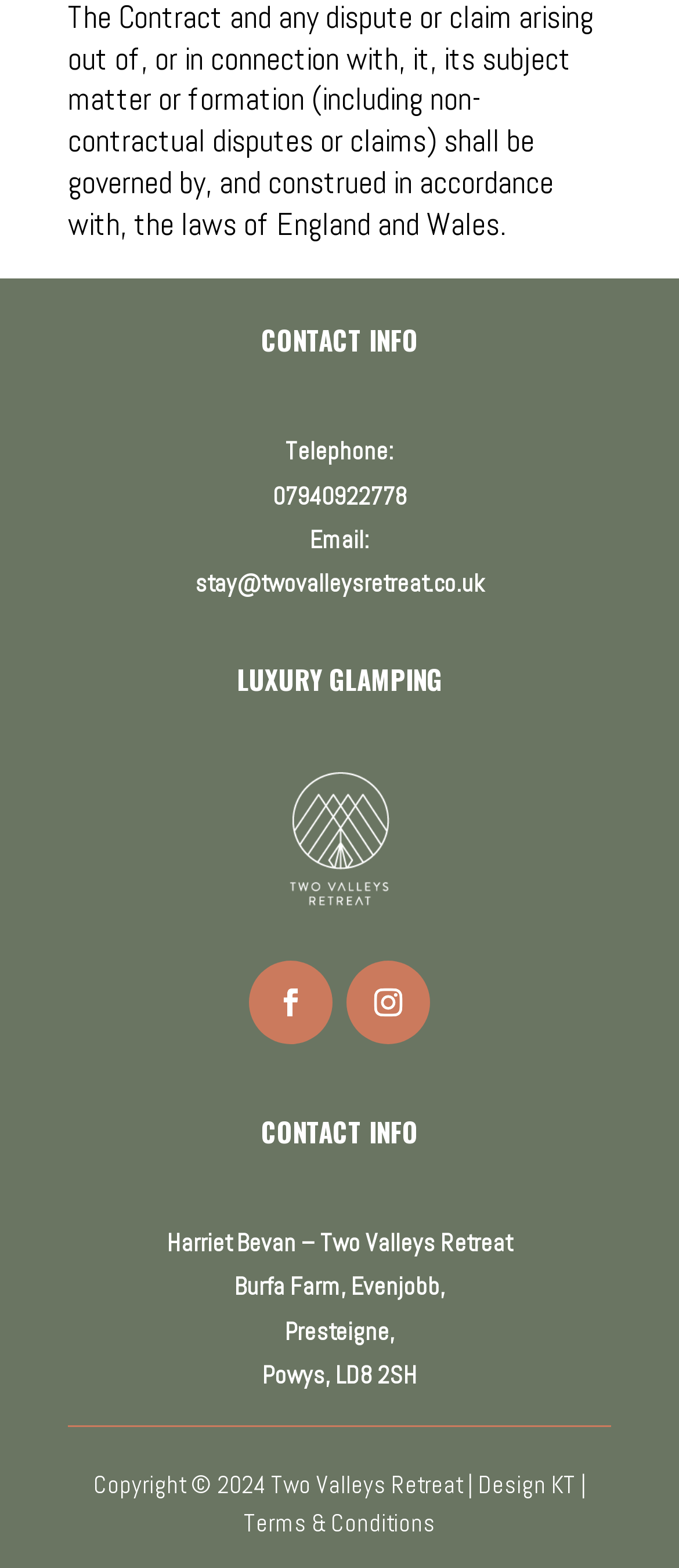Find and provide the bounding box coordinates for the UI element described here: "Slider". The coordinates should be given as four float numbers between 0 and 1: [left, top, right, bottom].

None